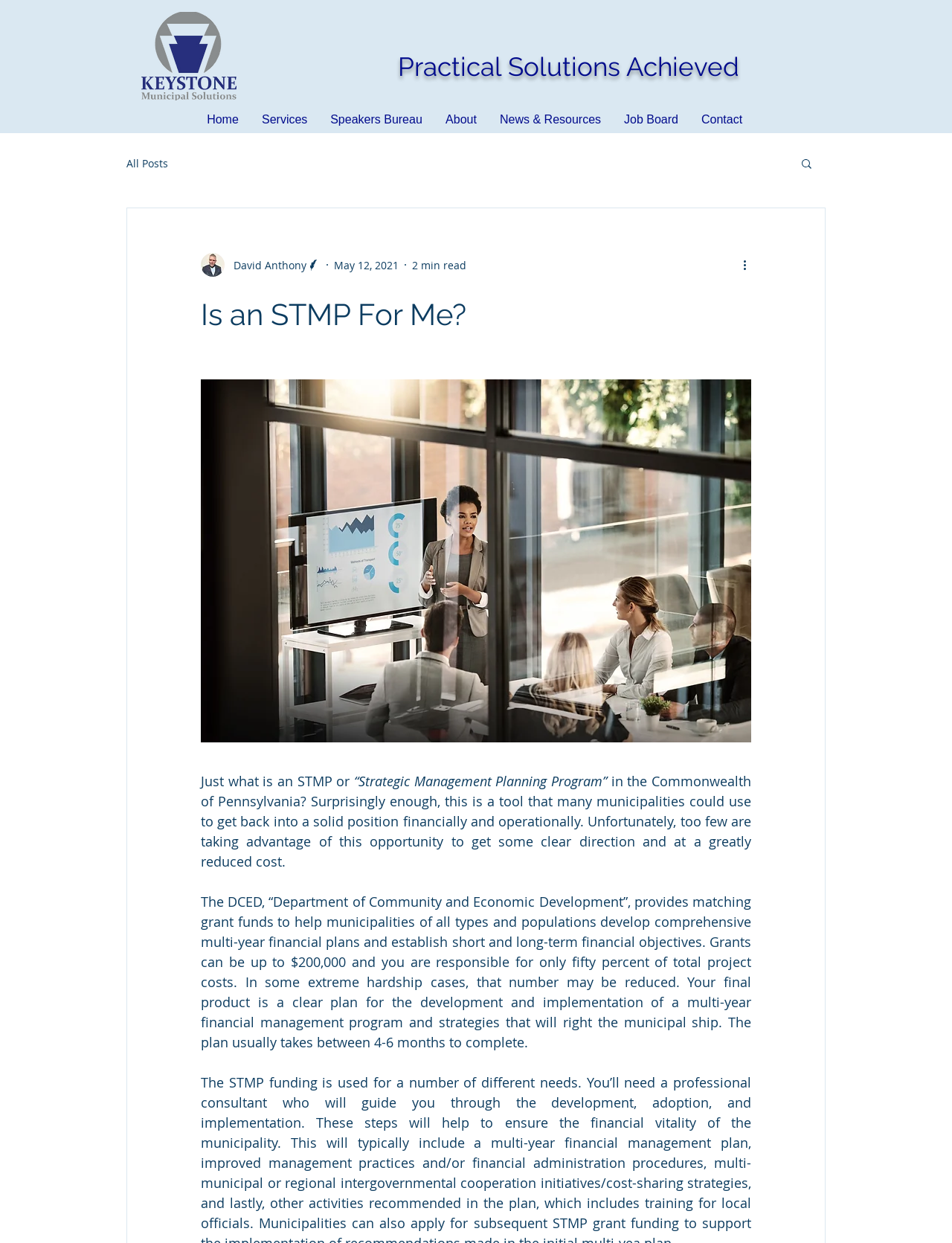How long does it take to complete the multi-year financial management program?
Can you provide an in-depth and detailed response to the question?

The time it takes to complete the program is mentioned in the article, which states that 'The plan usually takes between 4-6 months to complete.' This information is located in the middle of the webpage, with a bounding box coordinate of [0.211, 0.718, 0.793, 0.846].